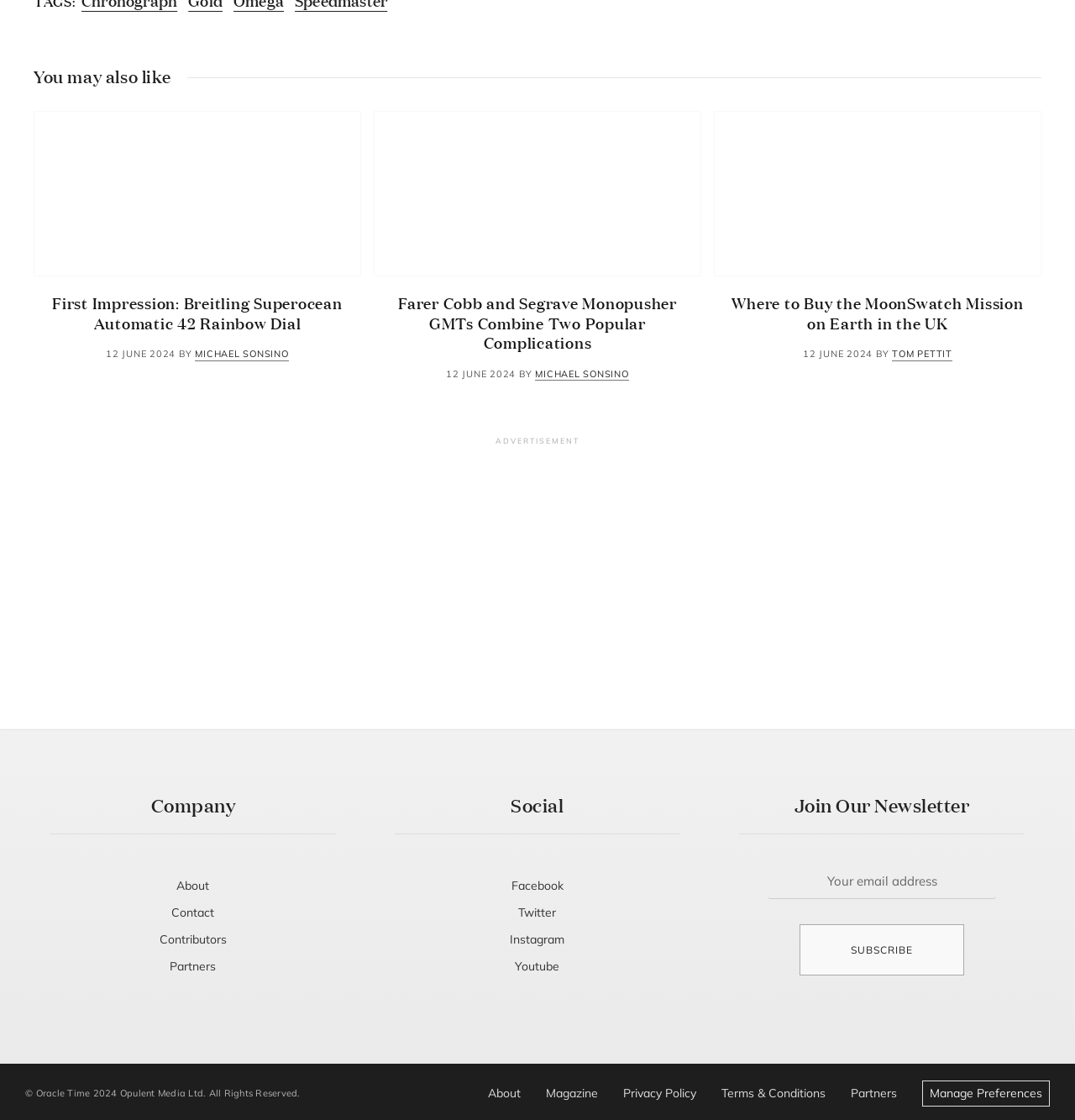Please provide a detailed answer to the question below by examining the image:
What is the purpose of the textbox in the 'Join Our Newsletter' section?

The textbox in the 'Join Our Newsletter' section is likely used to input an email address, as it is a common practice for newsletter subscriptions.